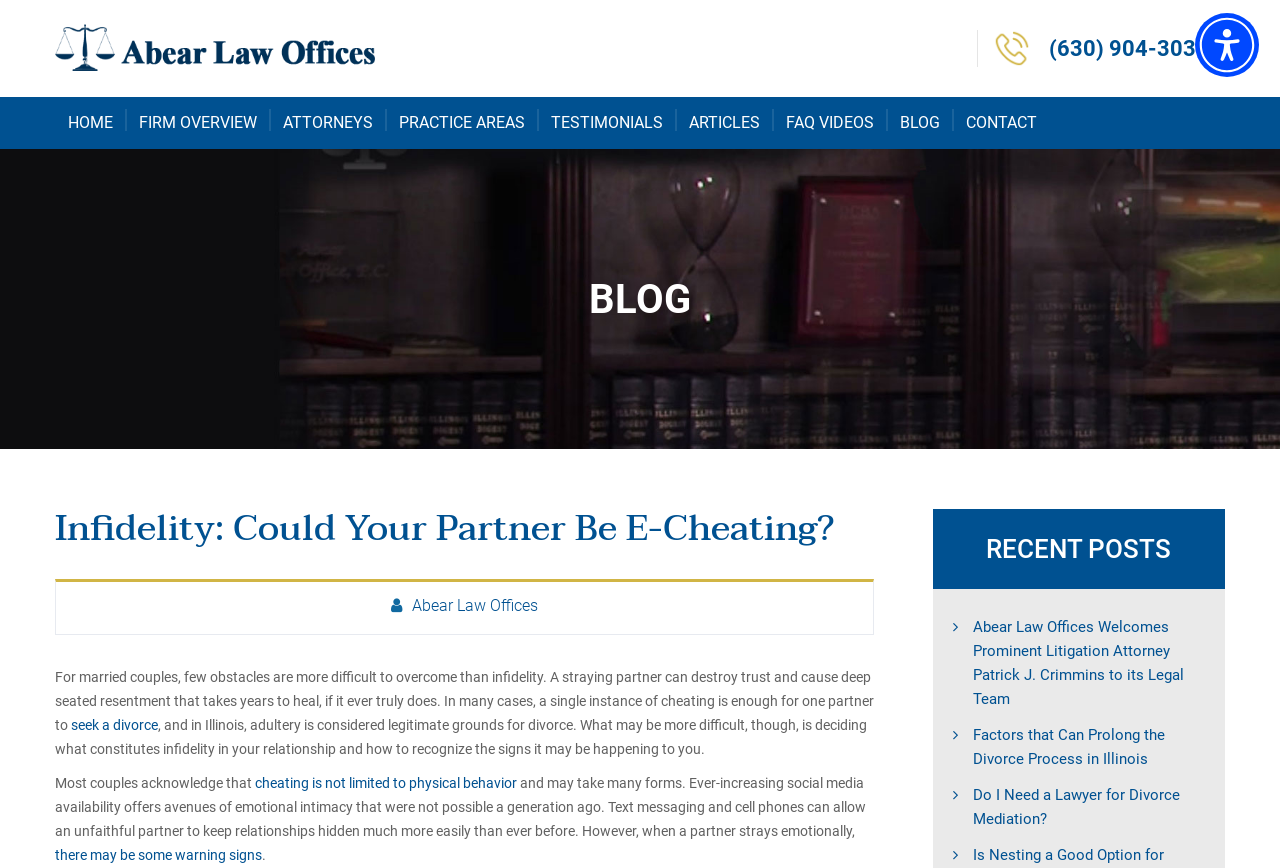Answer the following query concisely with a single word or phrase:
What is the focus of the law office's practice areas?

Family law, divorce, and personal injury